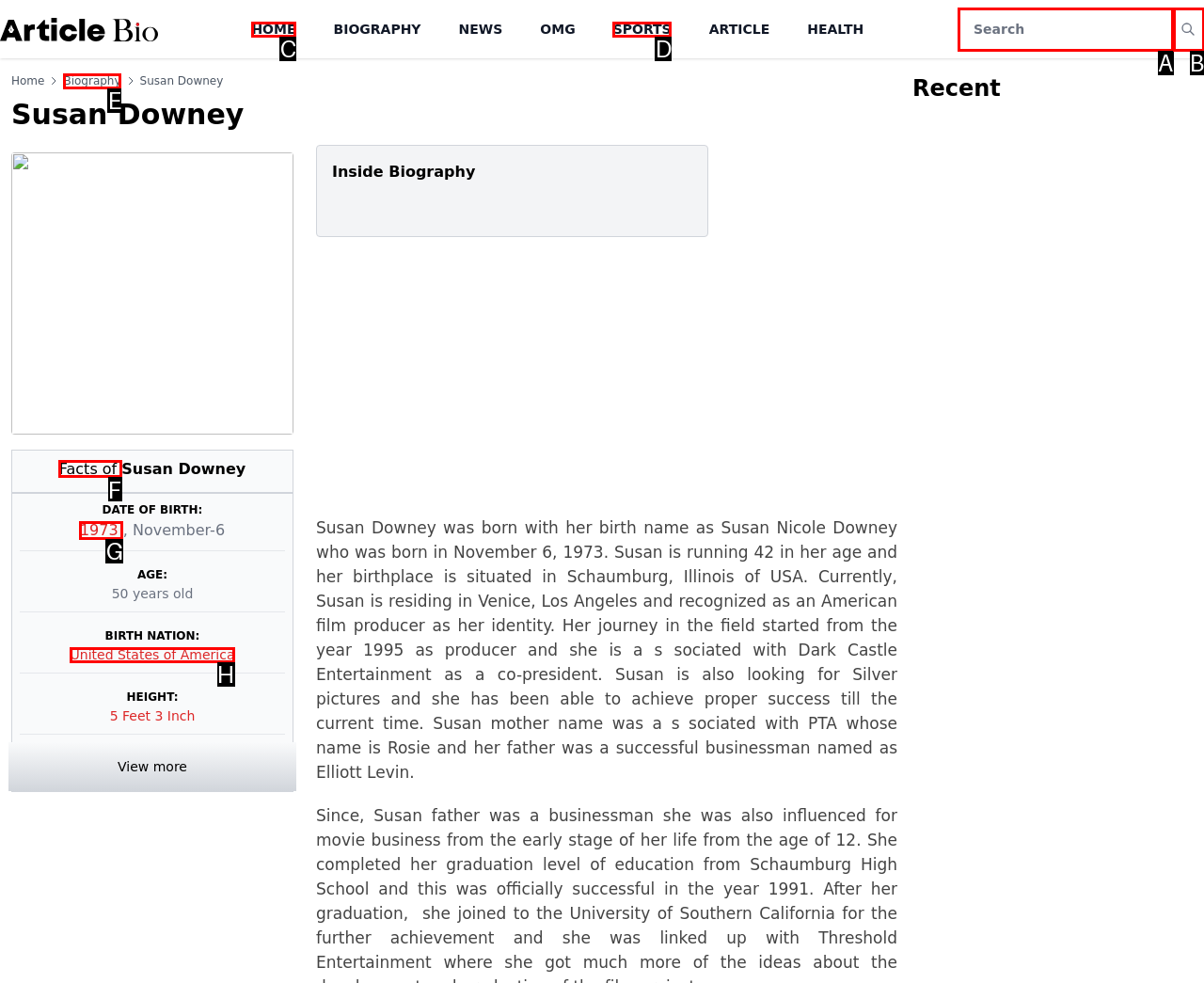Determine the HTML element to click for the instruction: Read more about Susan Downey's facts.
Answer with the letter corresponding to the correct choice from the provided options.

F